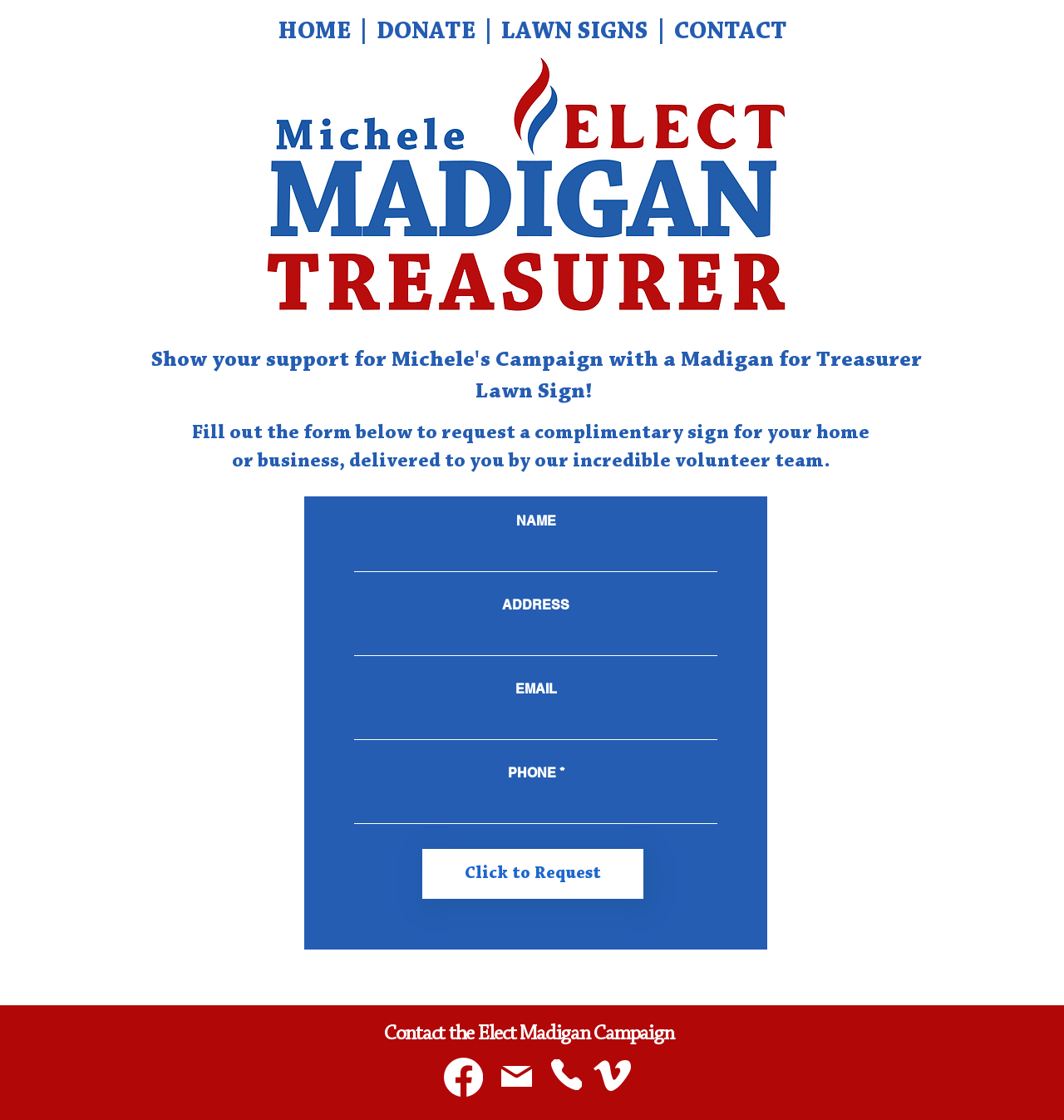Please locate the clickable area by providing the bounding box coordinates to follow this instruction: "Contact the campaign via email".

[0.471, 0.951, 0.5, 0.97]